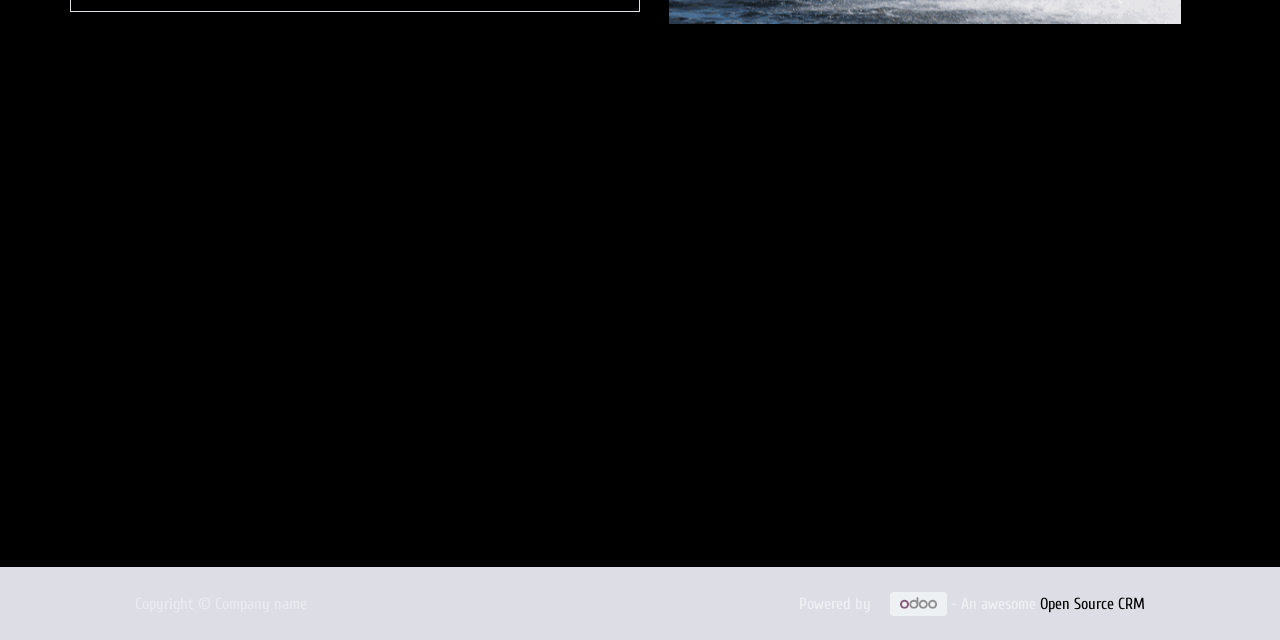Given the webpage screenshot and the description, determine the bounding box coordinates (top-left x, top-left y, bottom-right x, bottom-right y) that define the location of the UI element matching this description: Open Source CRM

[0.812, 0.929, 0.895, 0.957]